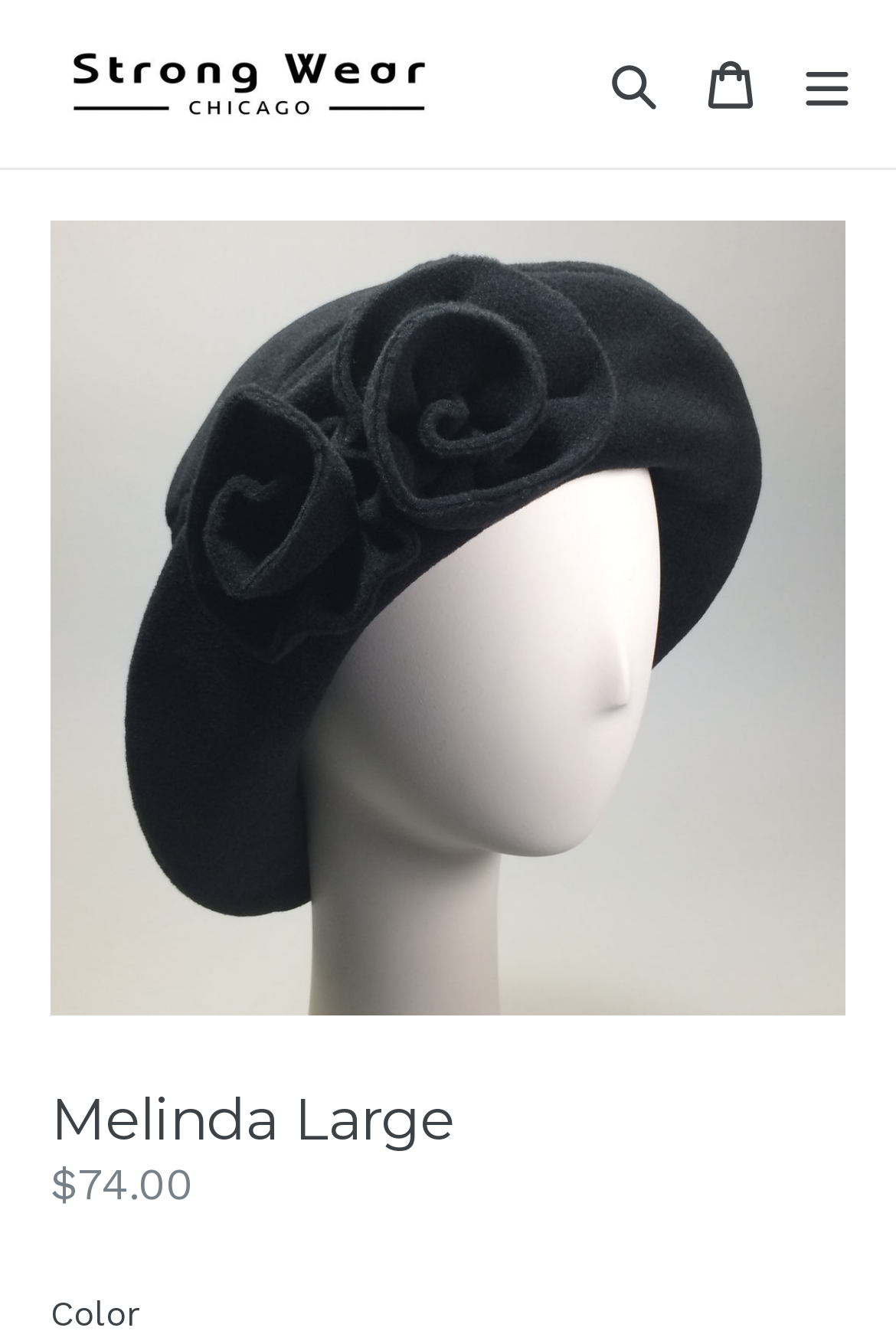Locate the bounding box coordinates of the UI element described by: "Search". The bounding box coordinates should consist of four float numbers between 0 and 1, i.e., [left, top, right, bottom].

[0.662, 0.006, 0.754, 0.119]